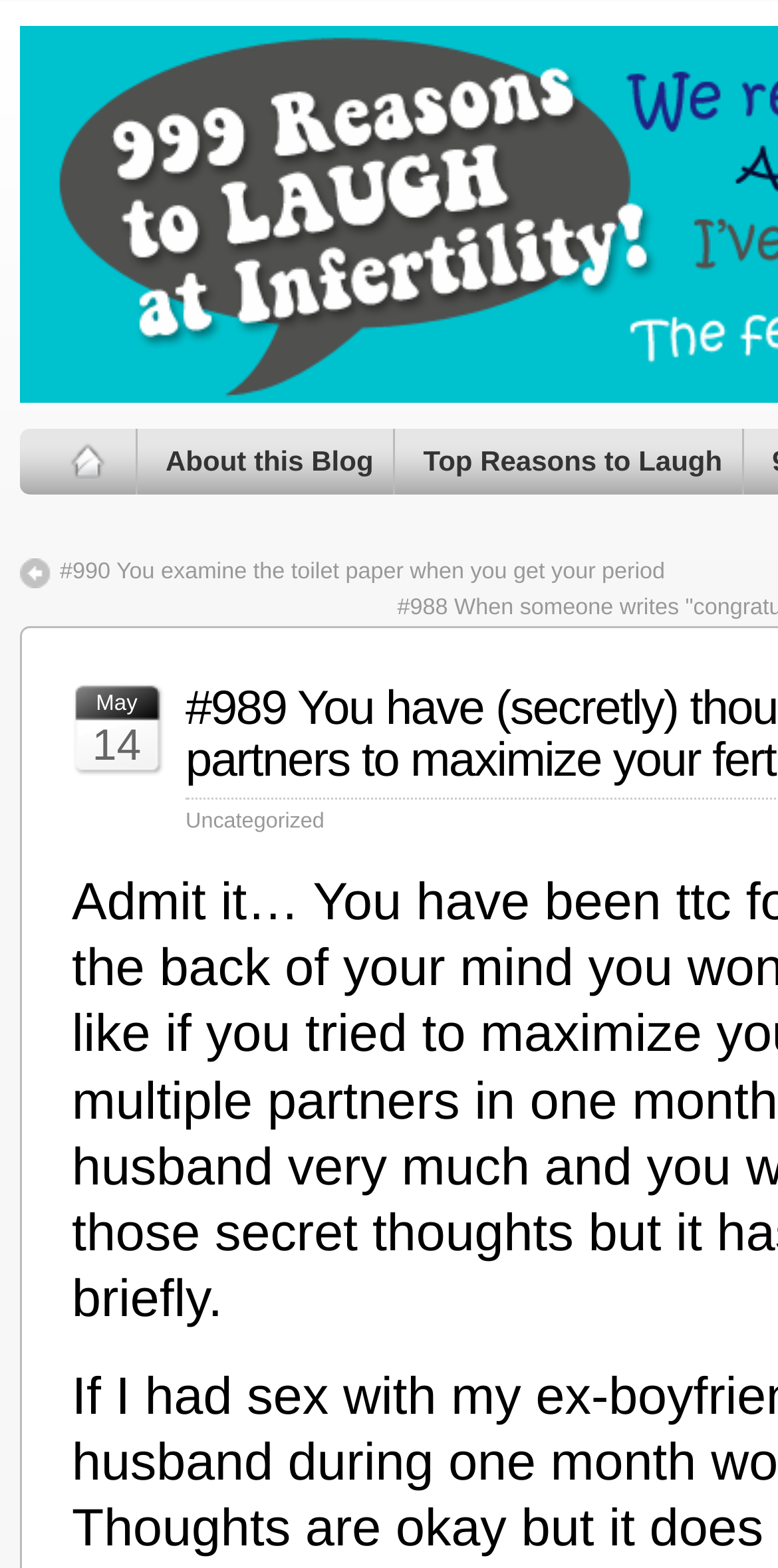What is the next post on the webpage?
Based on the visual, give a brief answer using one word or a short phrase.

#990 You examine the toilet paper when you get your period